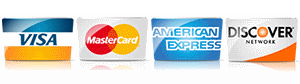What is the design style of the image? Please answer the question using a single word or phrase based on the image.

Clean and professional